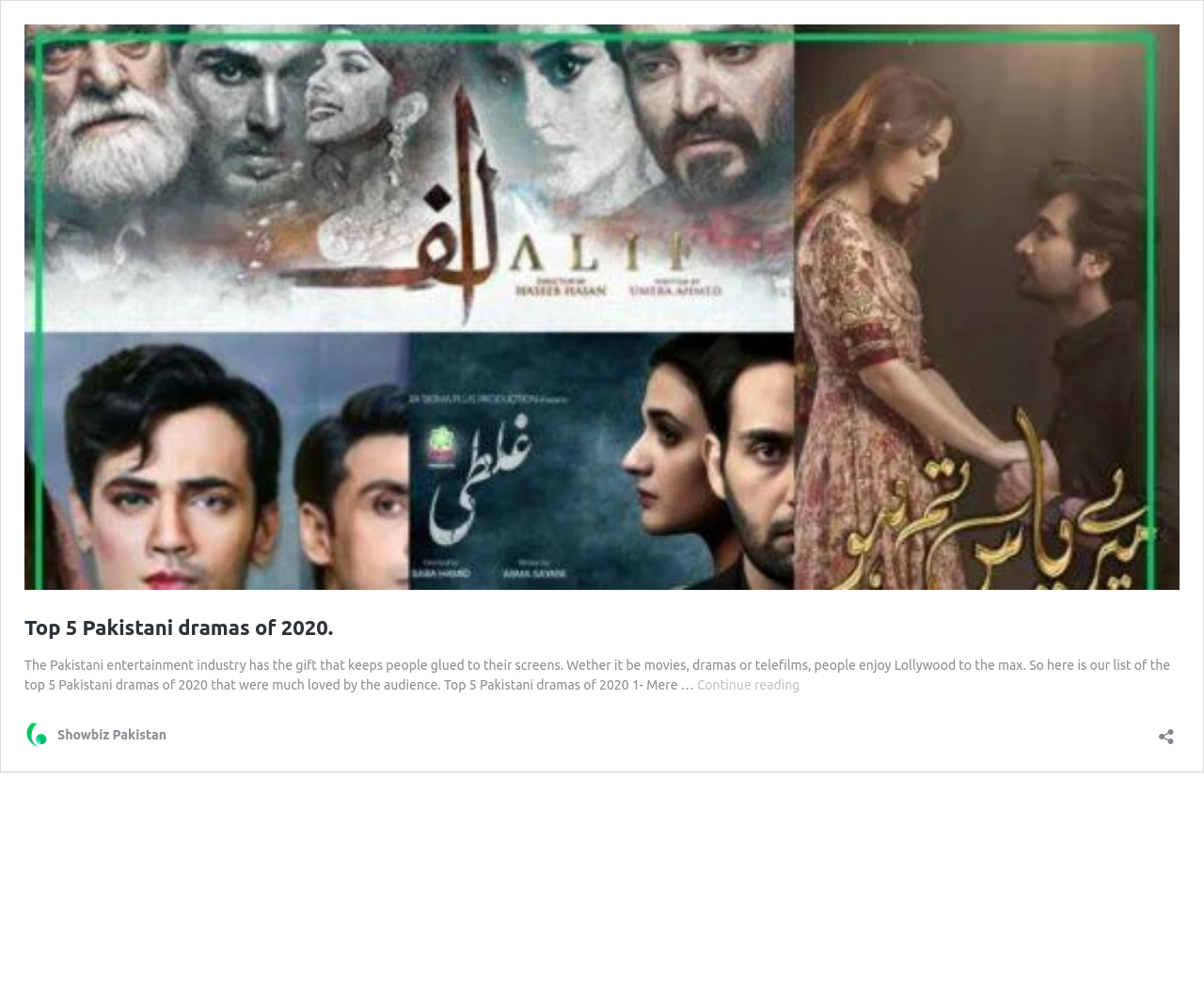Find the bounding box coordinates for the UI element that matches this description: "aria-label="Open sharing dialog"".

[0.958, 0.715, 0.98, 0.744]